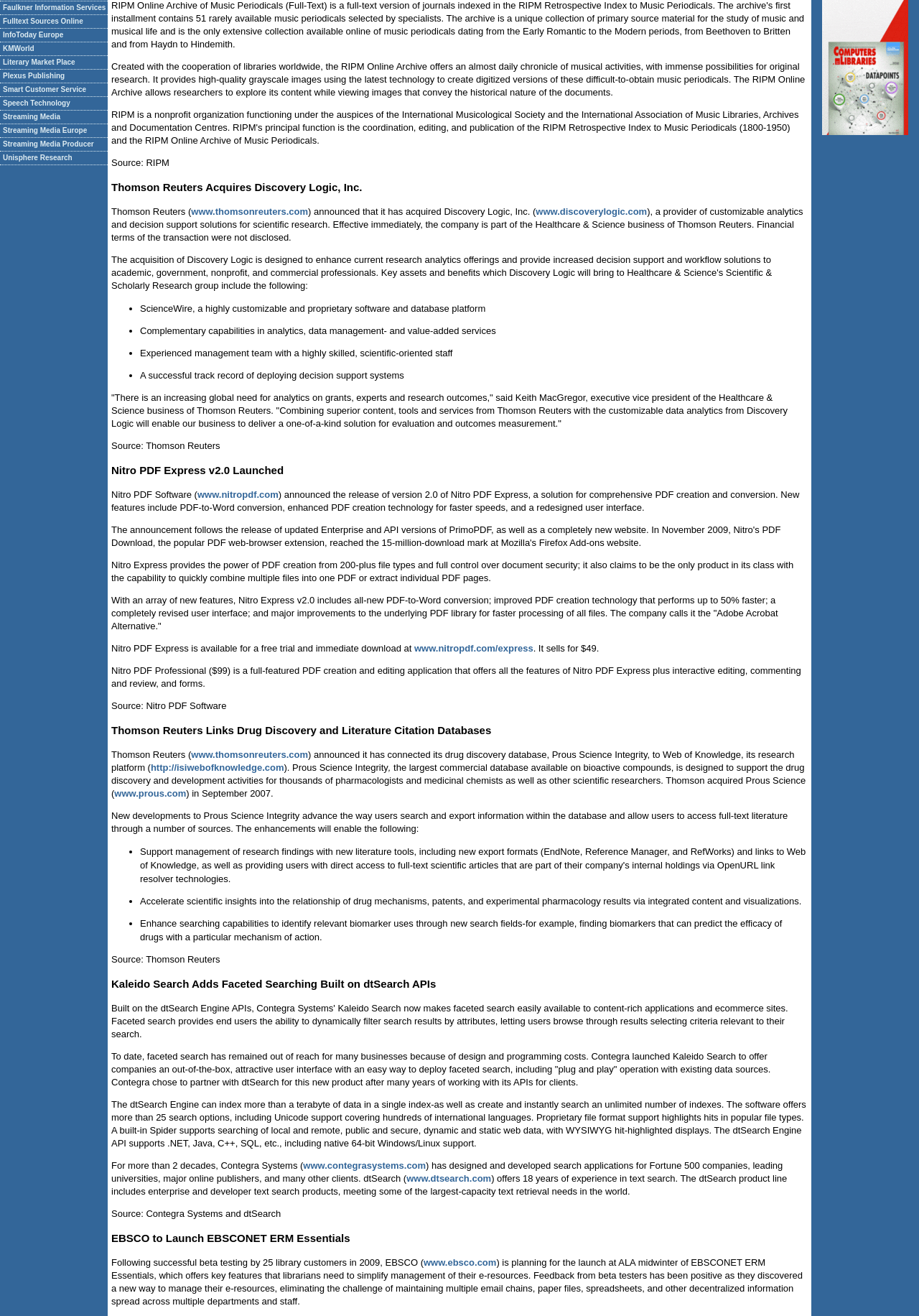Given the element description, predict the bounding box coordinates in the format (top-left x, top-left y, bottom-right x, bottom-right y). Make sure all values are between 0 and 1. Here is the element description: www.nitropdf.com/express

[0.451, 0.488, 0.58, 0.496]